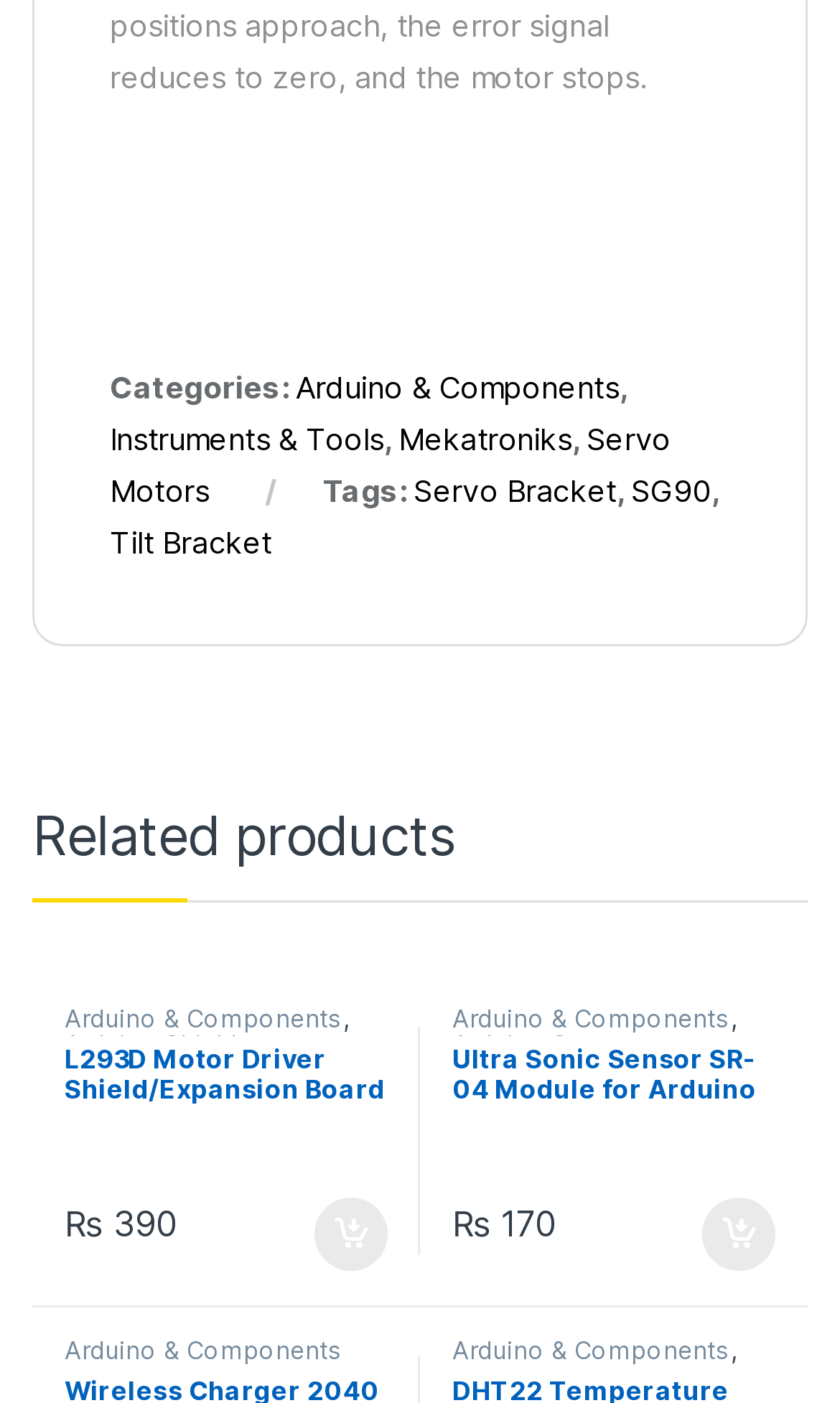Using a single word or phrase, answer the following question: 
What is the function of the 'Servo Motors' link?

To navigate to Servo Motors category